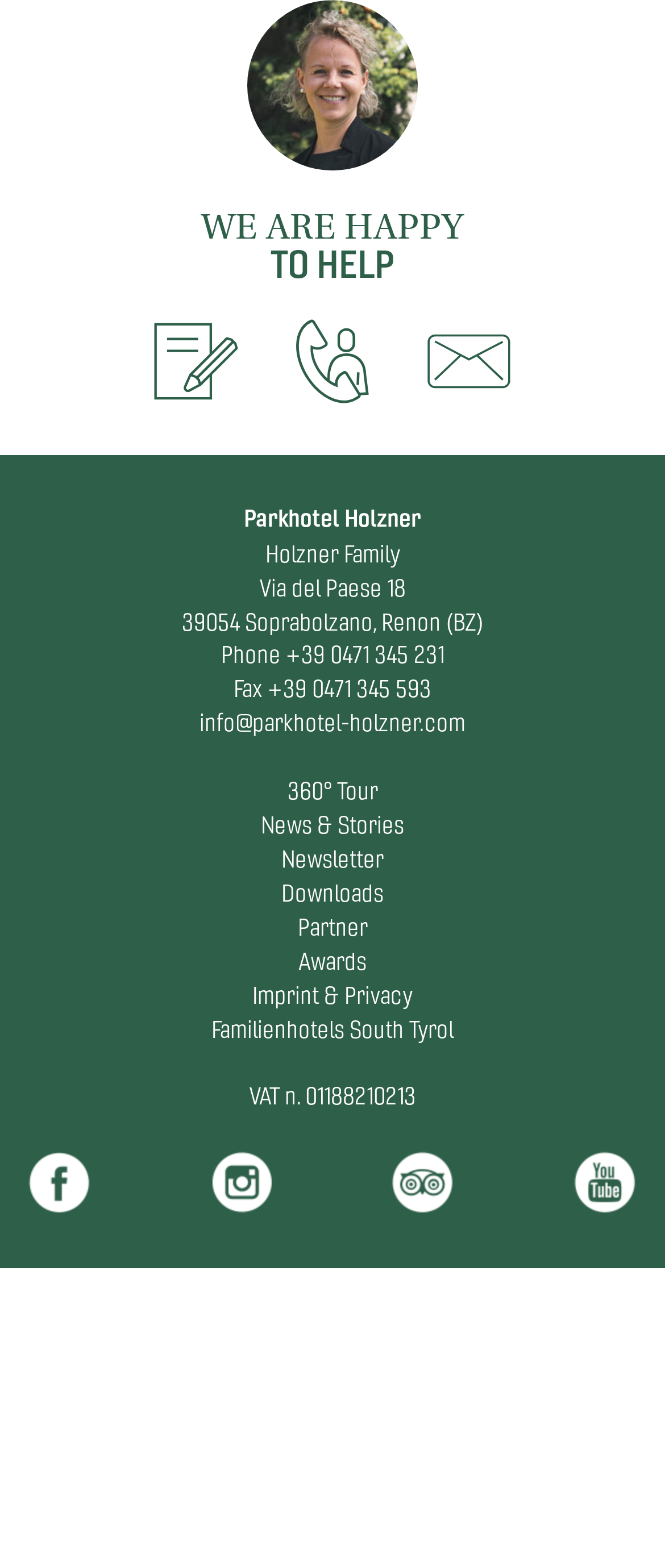Provide the bounding box coordinates of the section that needs to be clicked to accomplish the following instruction: "Click on the '360° Tour' link."

[0.432, 0.495, 0.568, 0.515]